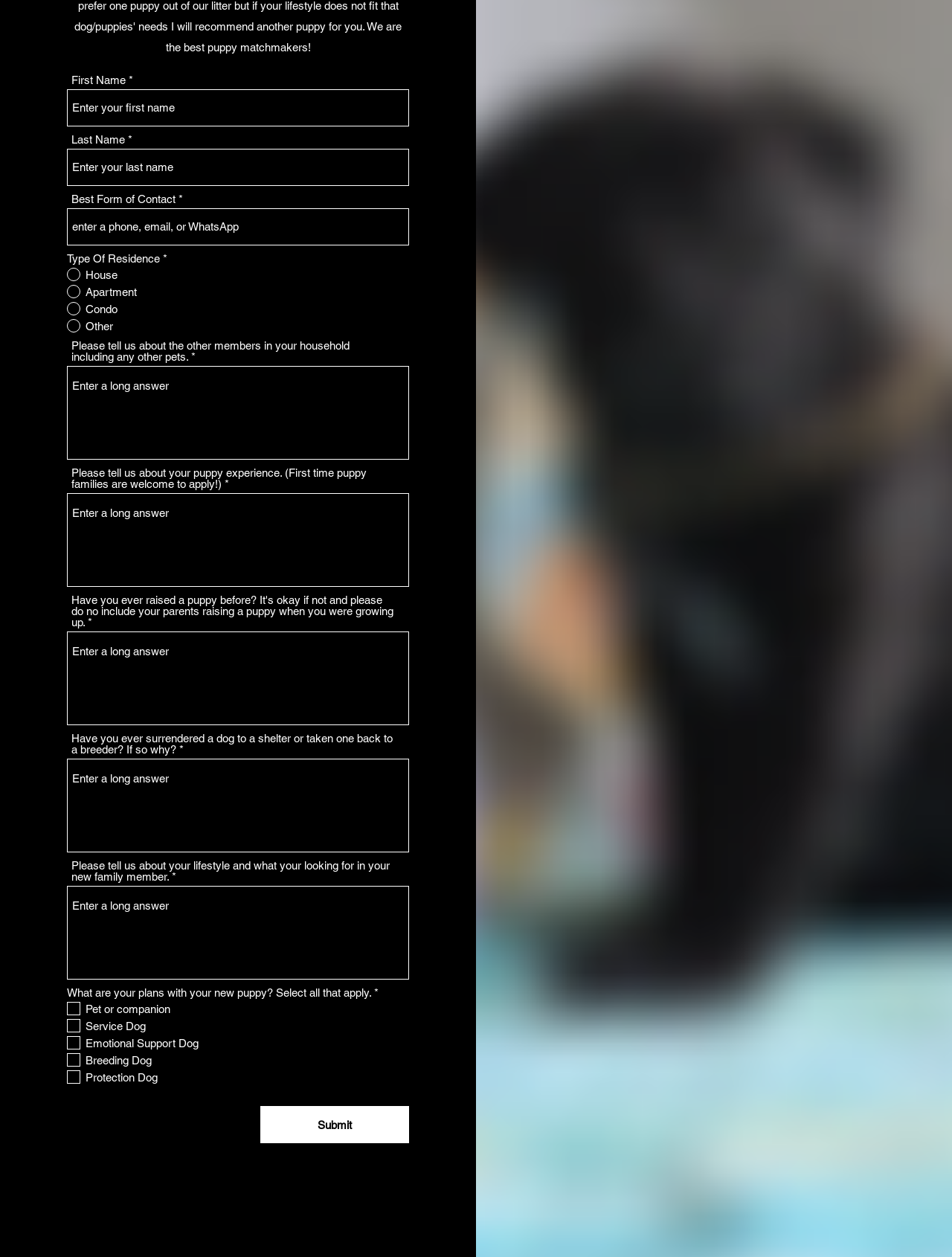Please answer the following question using a single word or phrase: What is the last step in the form submission process?

Clicking the Submit button